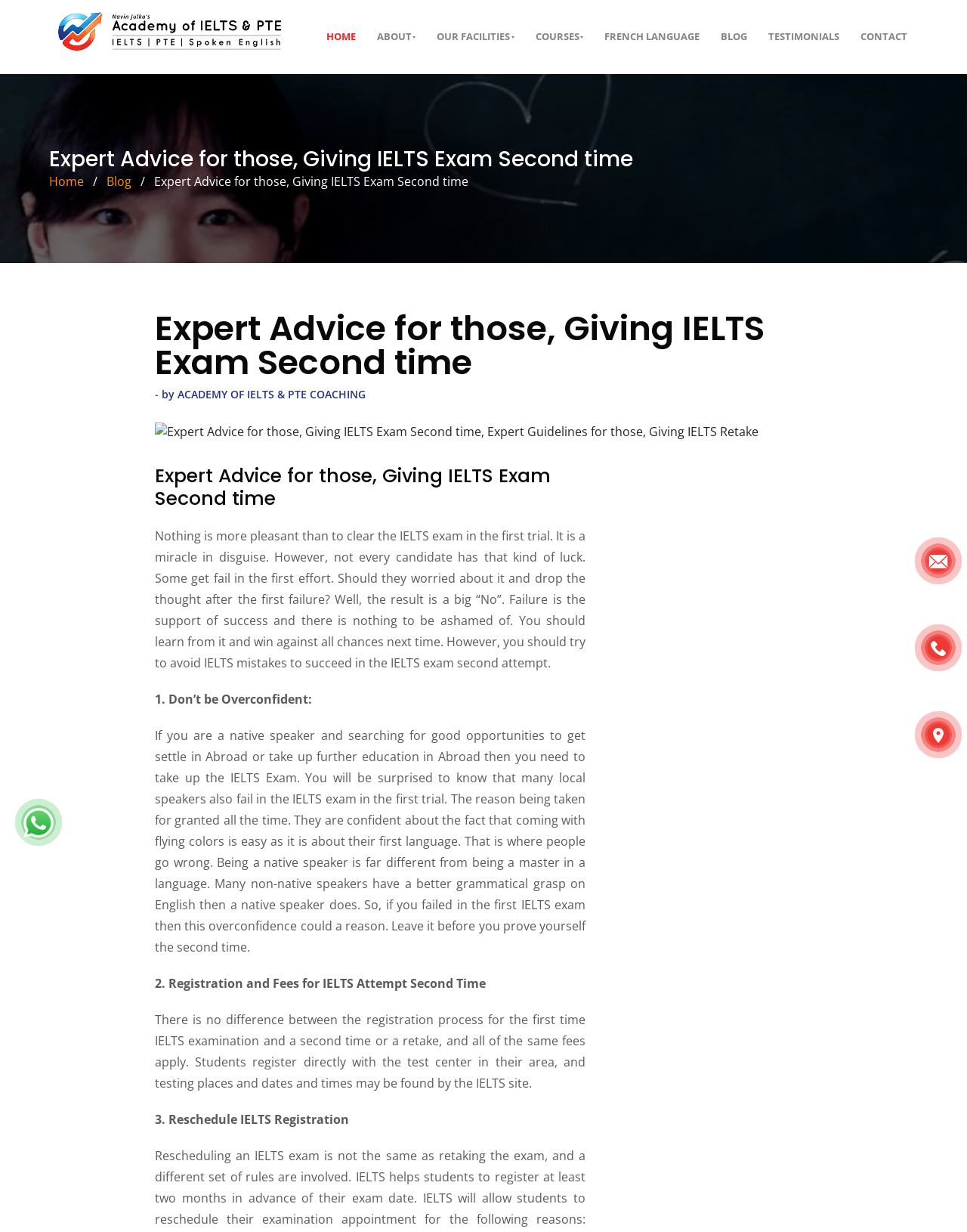Using the element description: "alt="Whatsapp"", determine the bounding box coordinates for the specified UI element. The coordinates should be four float numbers between 0 and 1, [left, top, right, bottom].

[0.024, 0.66, 0.055, 0.674]